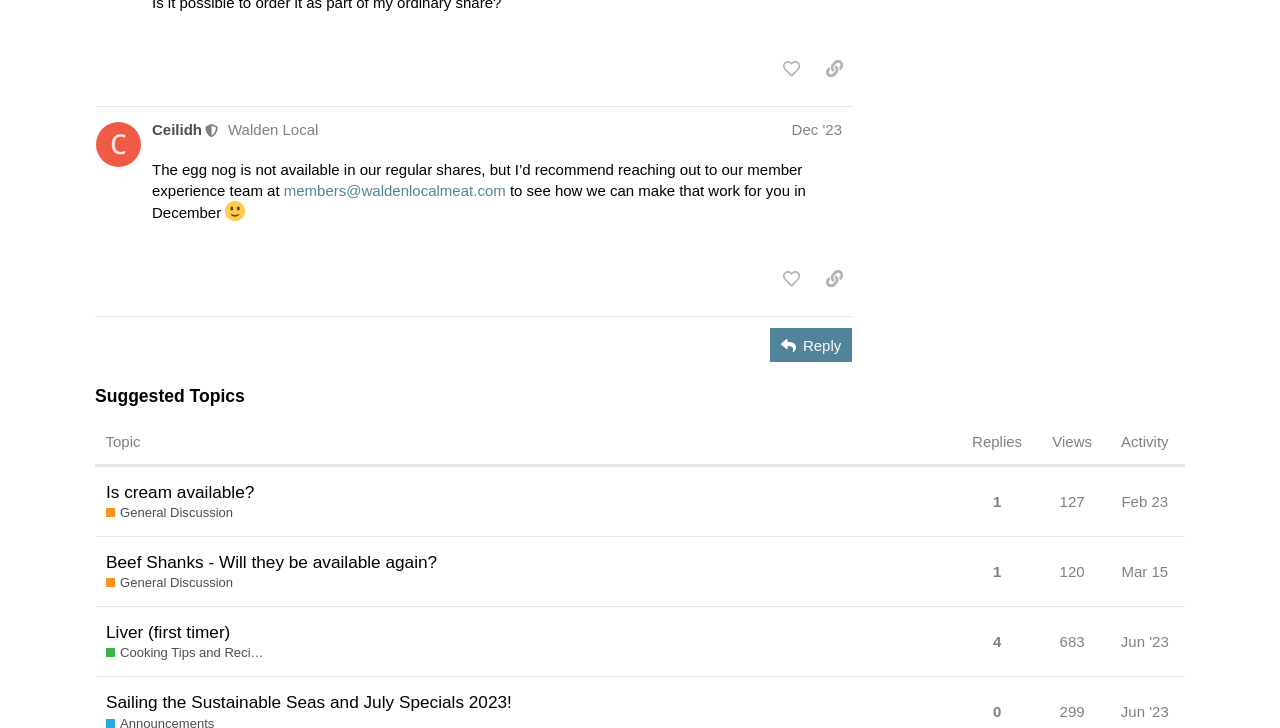From the webpage screenshot, identify the region described by 4. Provide the bounding box coordinates as (top-left x, top-left y, bottom-right x, bottom-right y), with each value being a floating point number between 0 and 1.

[0.772, 0.85, 0.786, 0.912]